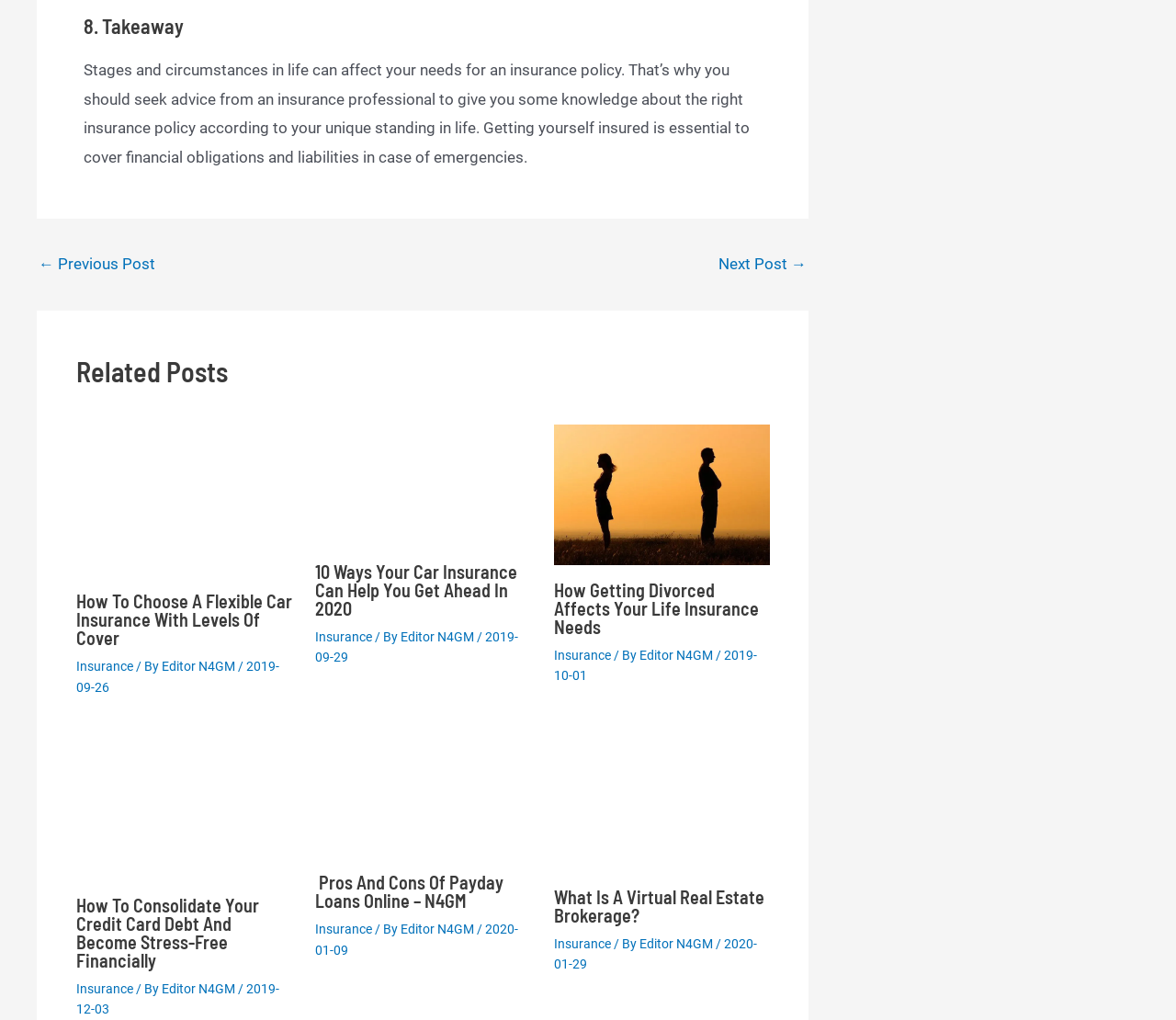Refer to the screenshot and answer the following question in detail:
How many related posts are there?

I counted the number of article elements with a heading and a link to 'Read more' under the 'Related Posts' section, and there are 4 of them.